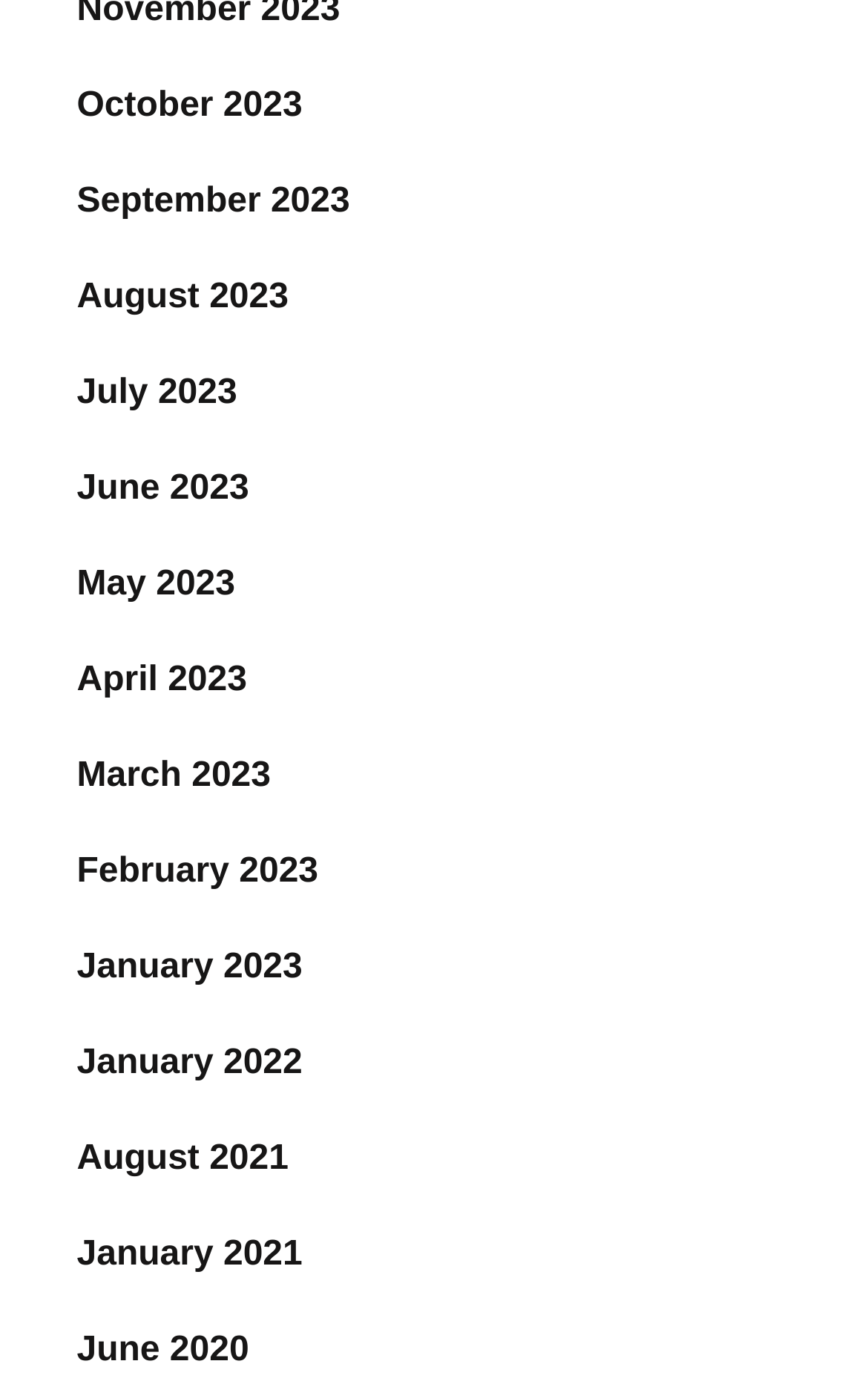Identify the bounding box coordinates of the clickable section necessary to follow the following instruction: "Click the search button". The coordinates should be presented as four float numbers from 0 to 1, i.e., [left, top, right, bottom].

None